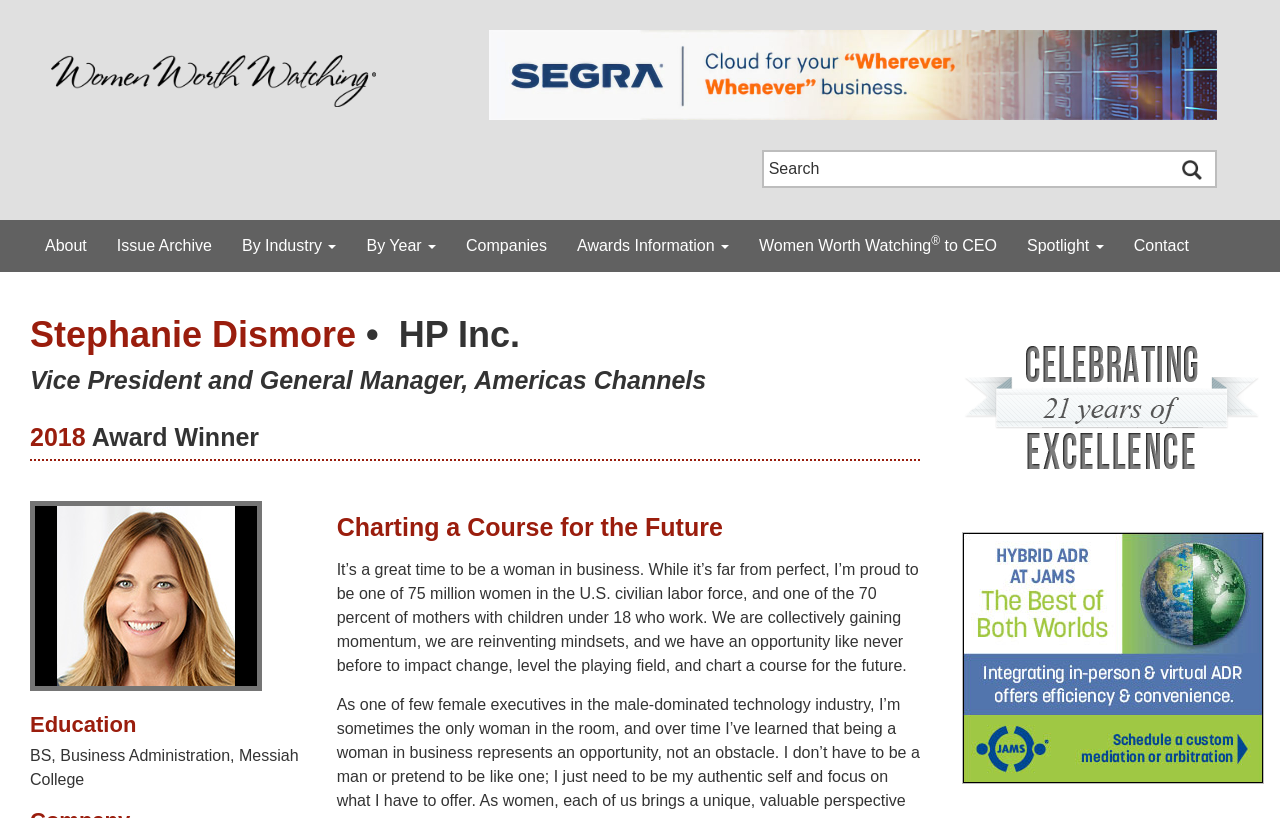What is the theme of the image at the bottom of the webpage?
Please answer the question with a detailed response using the information from the screenshot.

The image 'Celebrating 21 Years of Excellence' is present at the bottom of the webpage, suggesting that the theme of the image is celebrating 21 years of excellence.